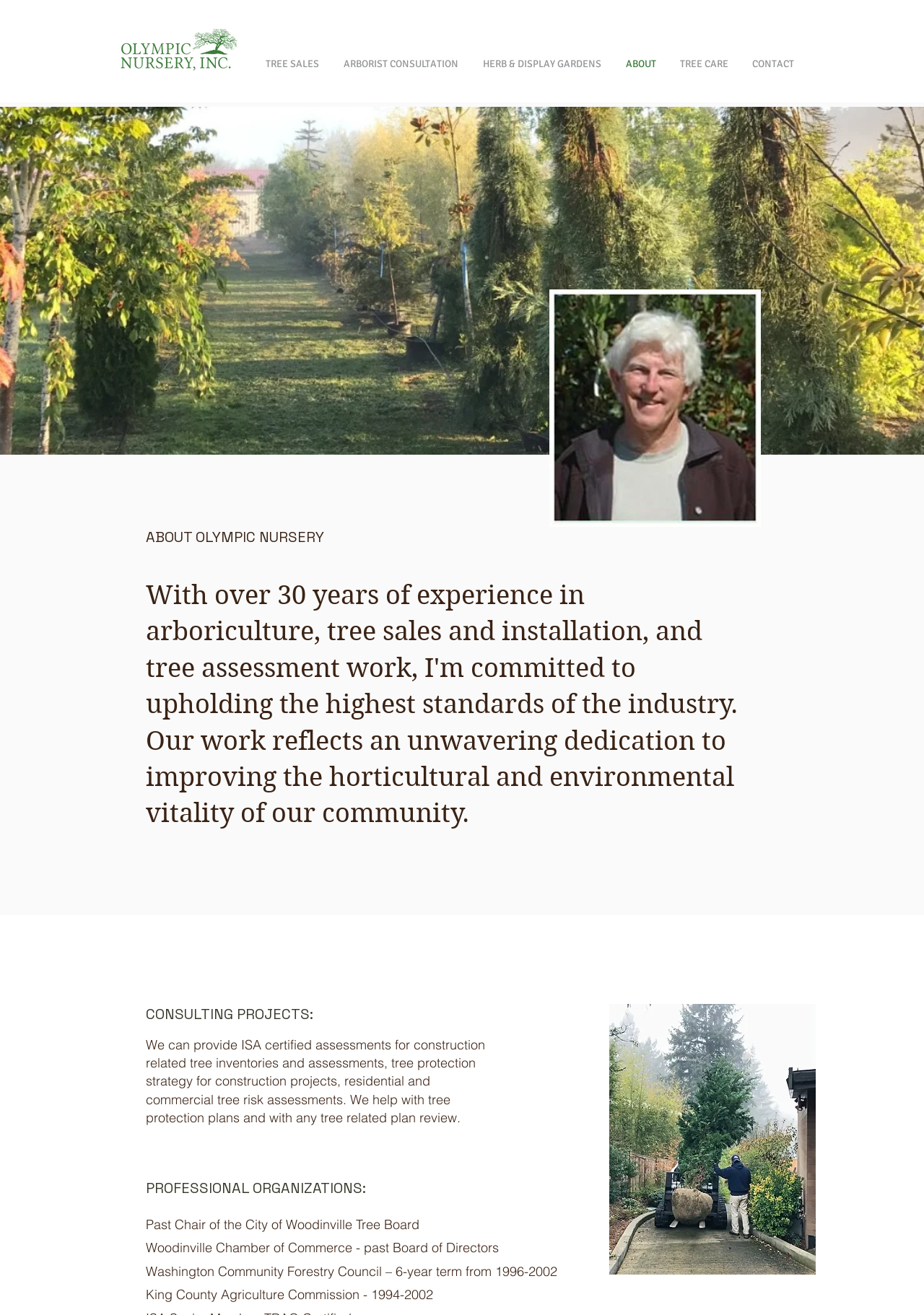Find and generate the main title of the webpage.

How can we help you with your project?